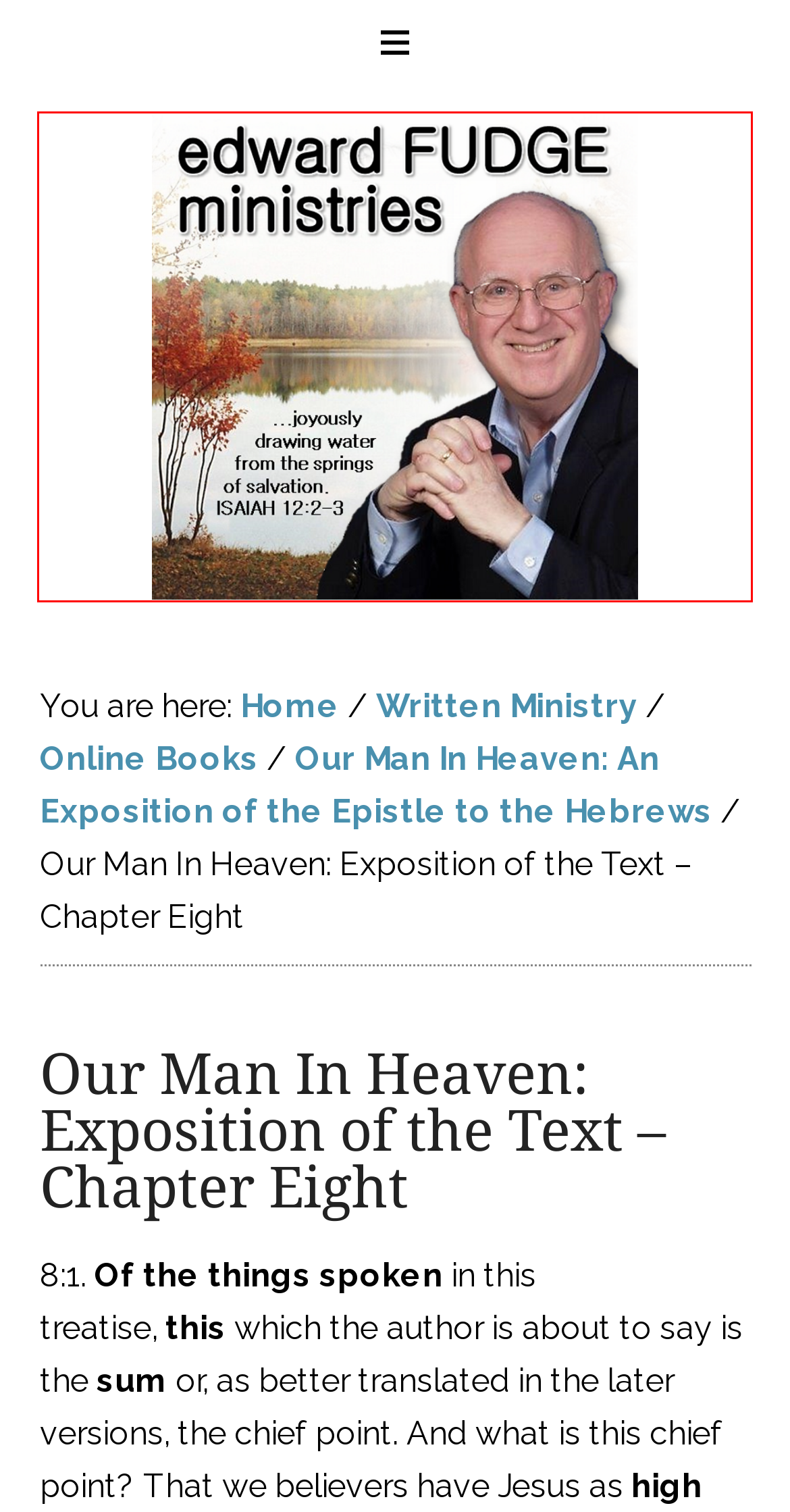Given a screenshot of a webpage with a red bounding box highlighting a UI element, determine which webpage description best matches the new webpage that appears after clicking the highlighted element. Here are the candidates:
A. Our Man In Heaven: Exposition of the Text - Chapter Seven - Edward Fudge Ministries
B. Our Man In Heaven: An Exposition of the Epistle to the Hebrews - Edward Fudge Ministries
C. Online Books - Edward Fudge Ministries
D. Written Ministry - Edward Fudge Ministries
E. Edward Fudge Ministries - Joyously drawing water from the springs of salvation Isaiah 12:2-3
F. Site Map - Edward Fudge Ministries
G. Log In ‹ Edward Fudge Ministries — WordPress
H. Contact - Edward Fudge Ministries

E